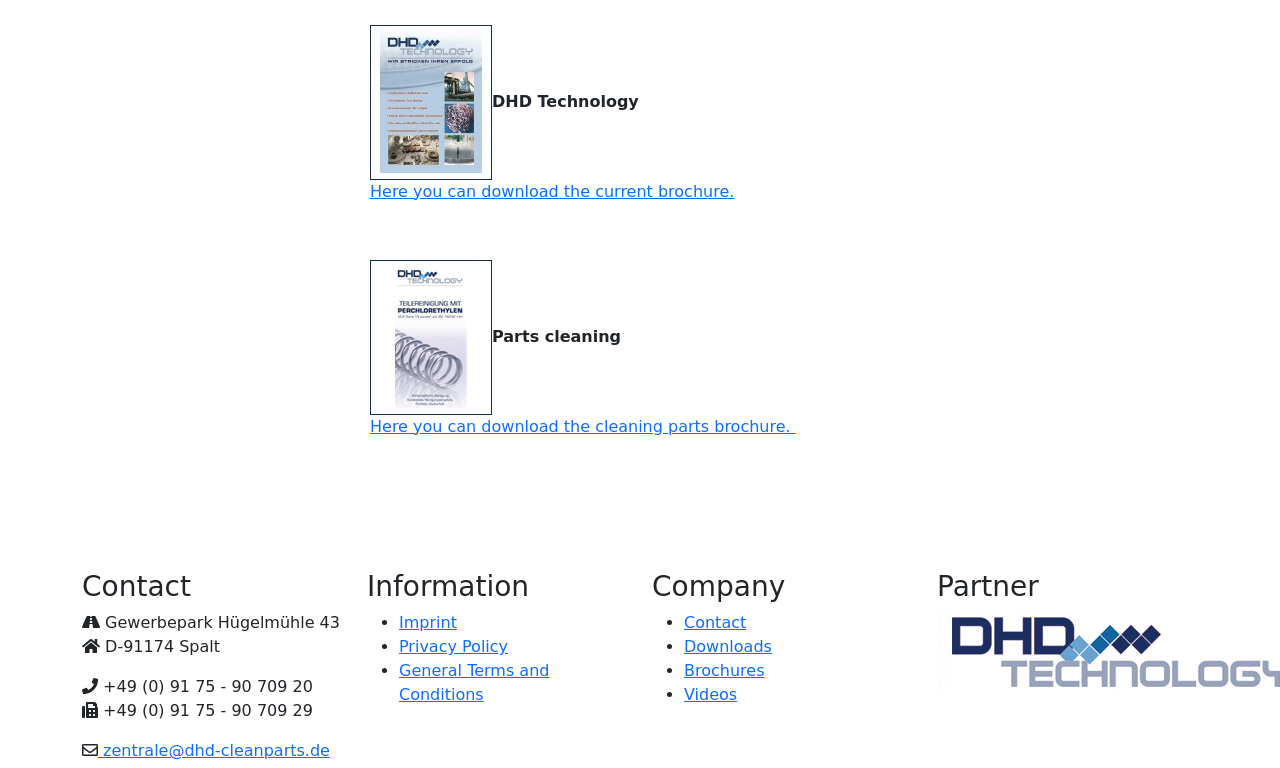Extract the bounding box coordinates for the UI element described by the text: "Privacy Policy". The coordinates should be in the form of [left, top, right, bottom] with values between 0 and 1.

[0.312, 0.83, 0.397, 0.854]